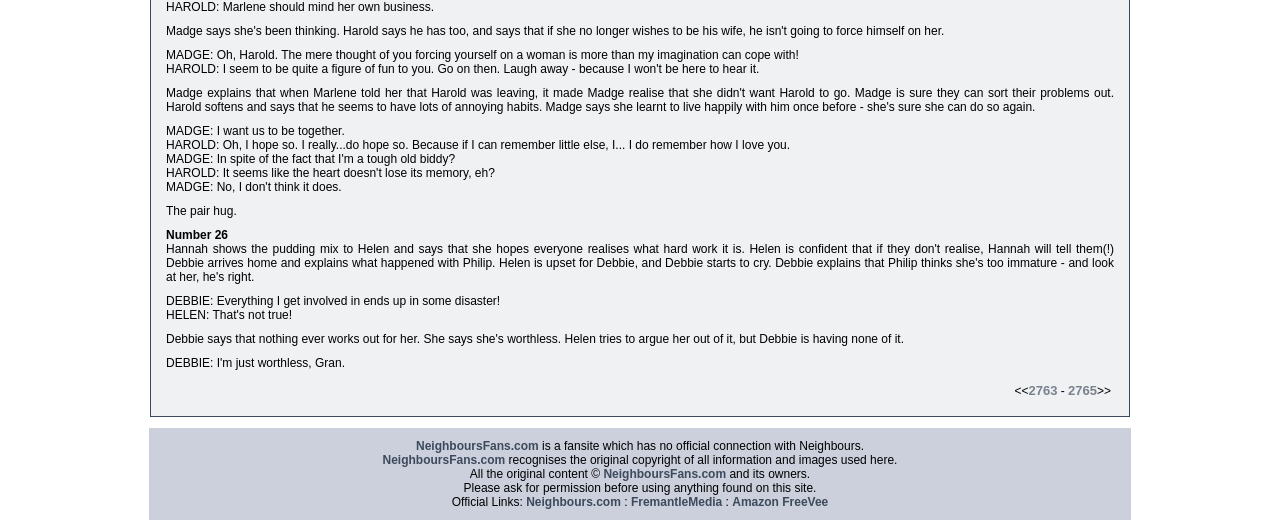Highlight the bounding box coordinates of the element that should be clicked to carry out the following instruction: "Check FremantleMedia". The coordinates must be given as four float numbers ranging from 0 to 1, i.e., [left, top, right, bottom].

[0.493, 0.938, 0.564, 0.965]